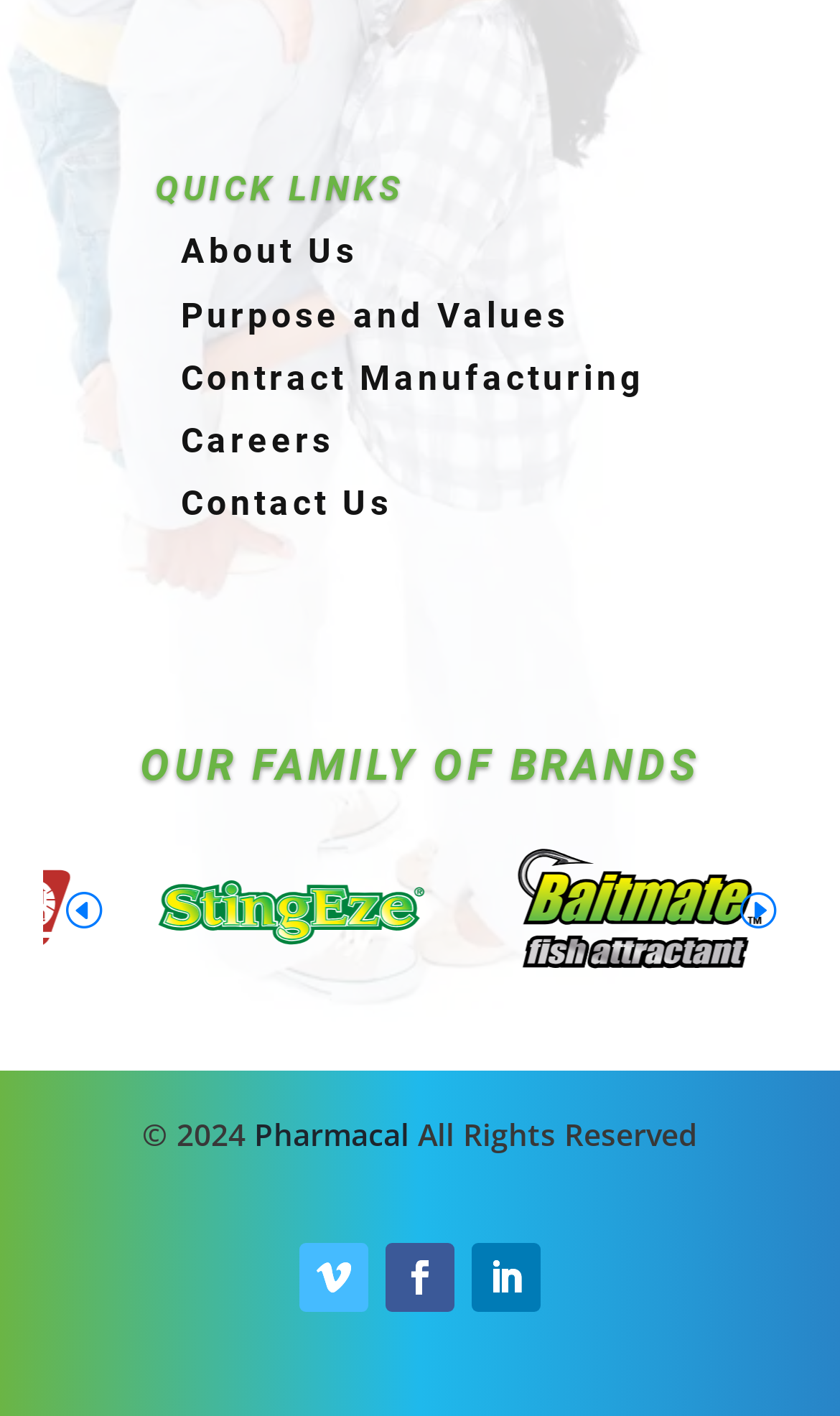How many brands are shown?
Based on the image, answer the question with a single word or brief phrase.

2